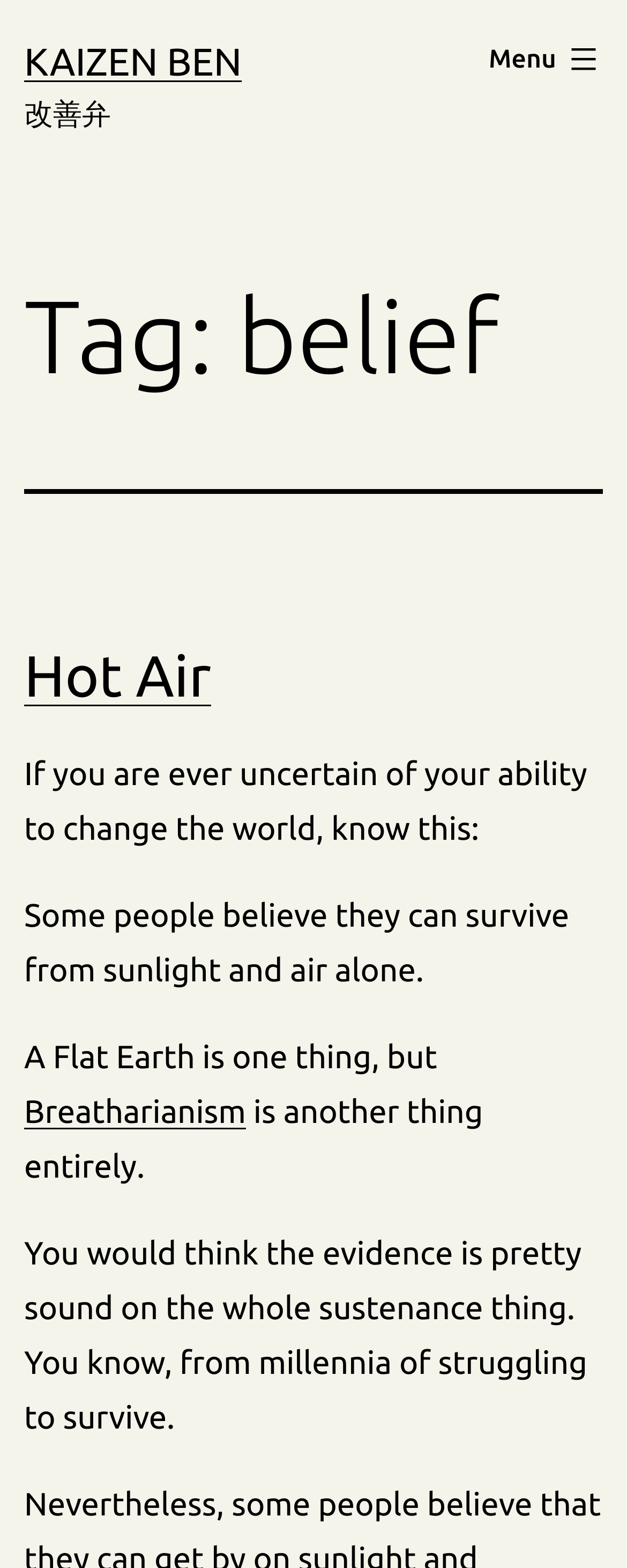Use the information in the screenshot to answer the question comprehensively: What is the name of the blog?

The name of the blog can be found at the top of the webpage, where it says 'KAIZEN BEN' in a link format, and also has a Japanese translation '改善弁' next to it.